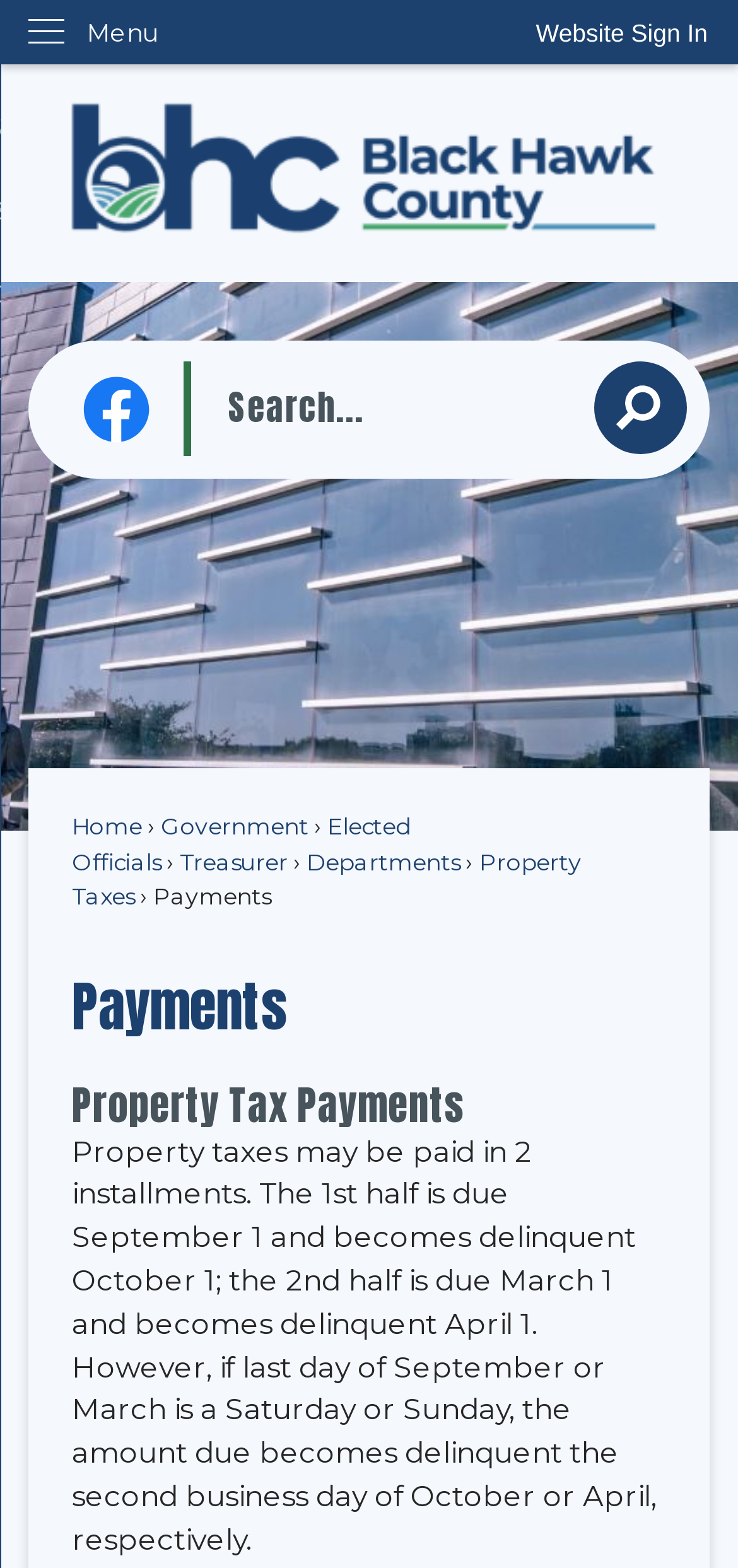Please identify the coordinates of the bounding box for the clickable region that will accomplish this instruction: "Search for something".

[0.248, 0.23, 0.932, 0.291]